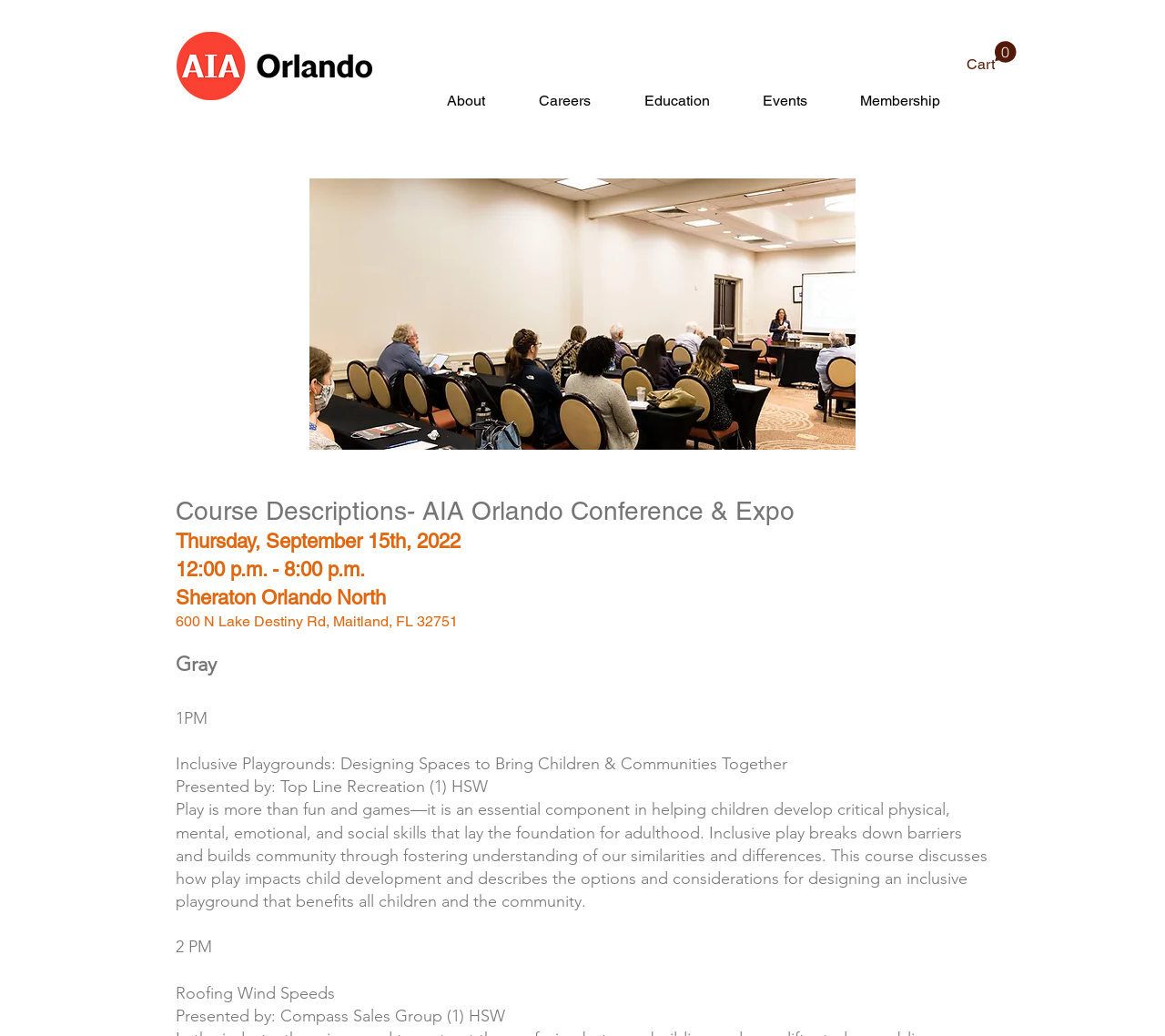Please find and provide the title of the webpage.

Thursday, September 15th, 2022